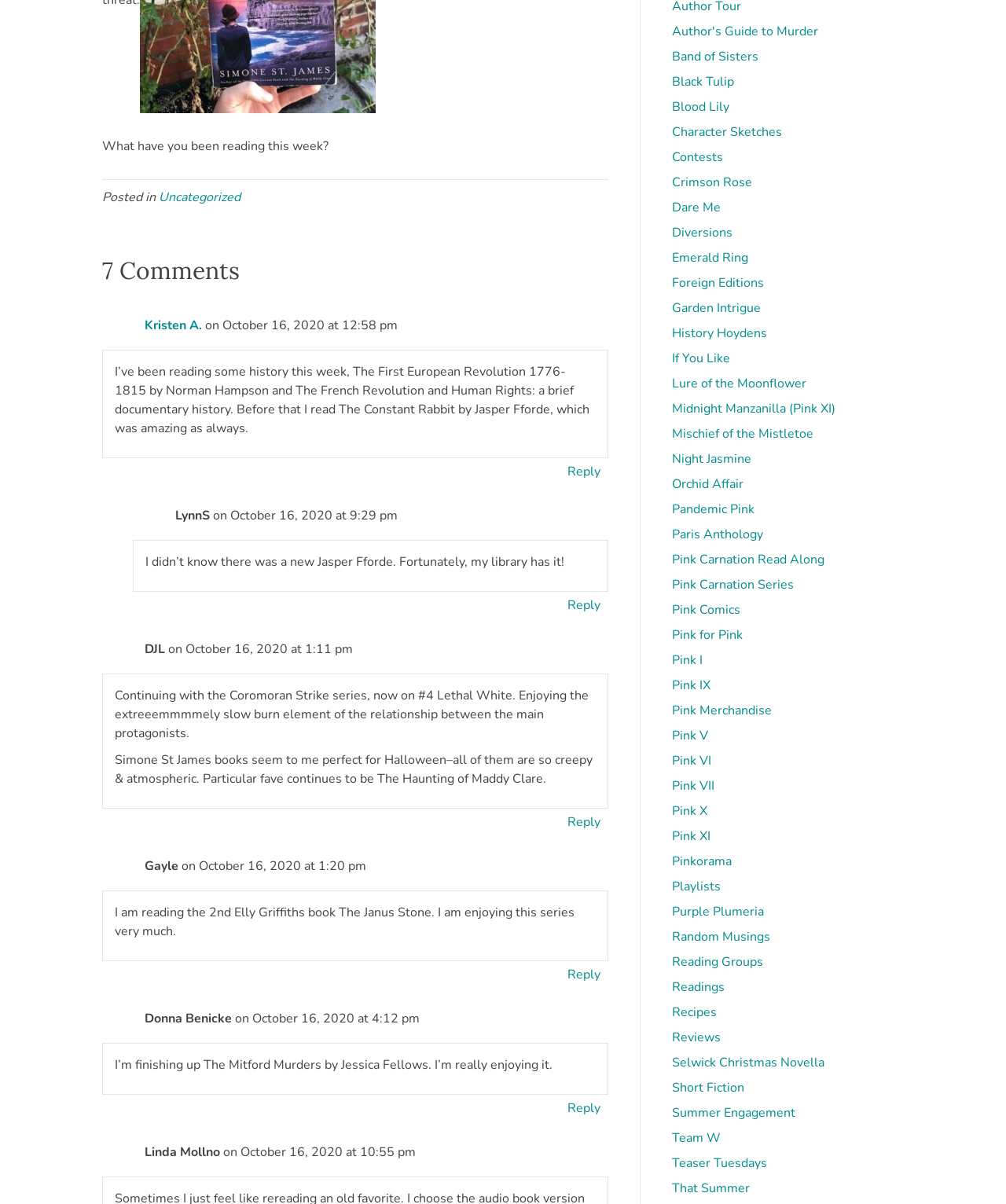Locate the bounding box coordinates of the area where you should click to accomplish the instruction: "Click on the 'Reply to Gayle' link".

[0.56, 0.799, 0.601, 0.82]